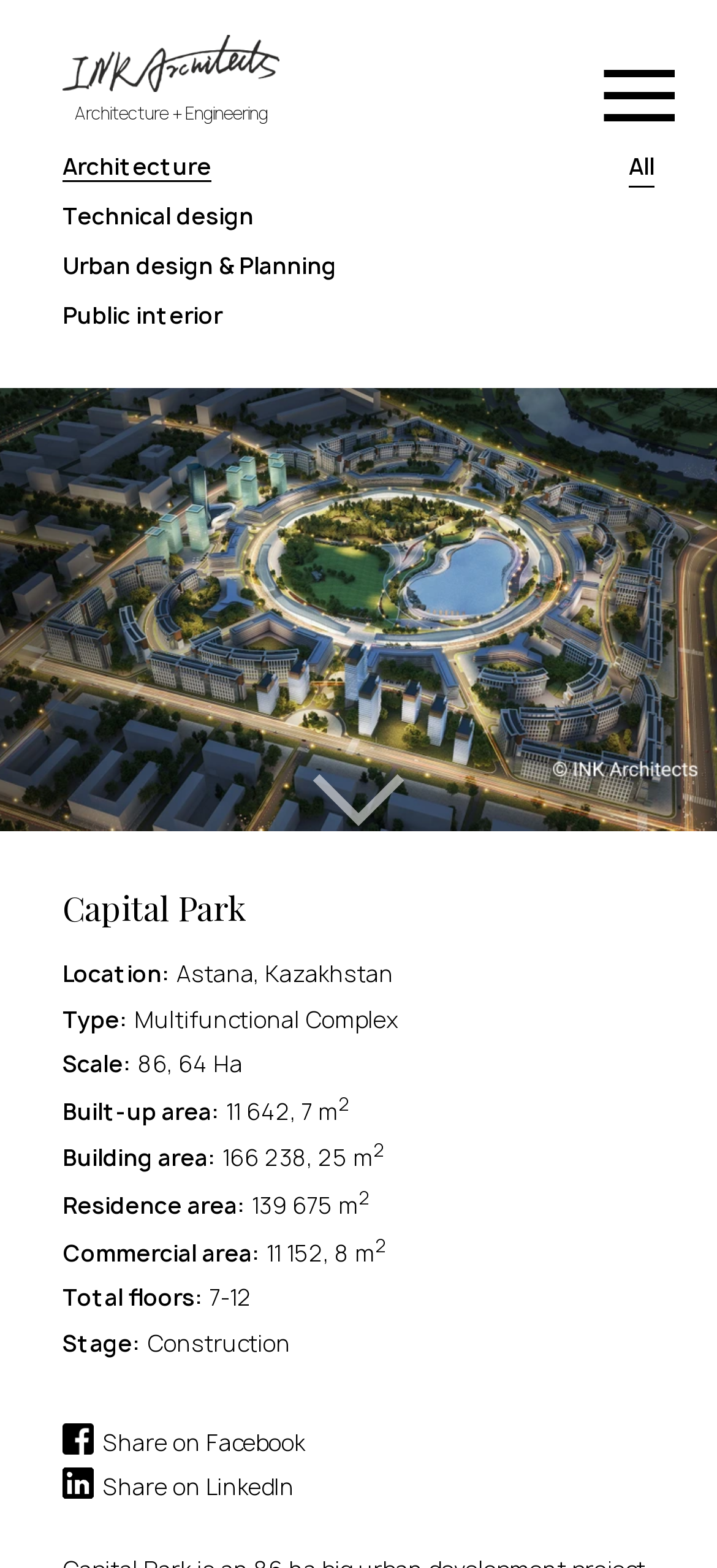Respond to the following question with a brief word or phrase:
What is the built-up area of Capital Park?

11 642, 7 m